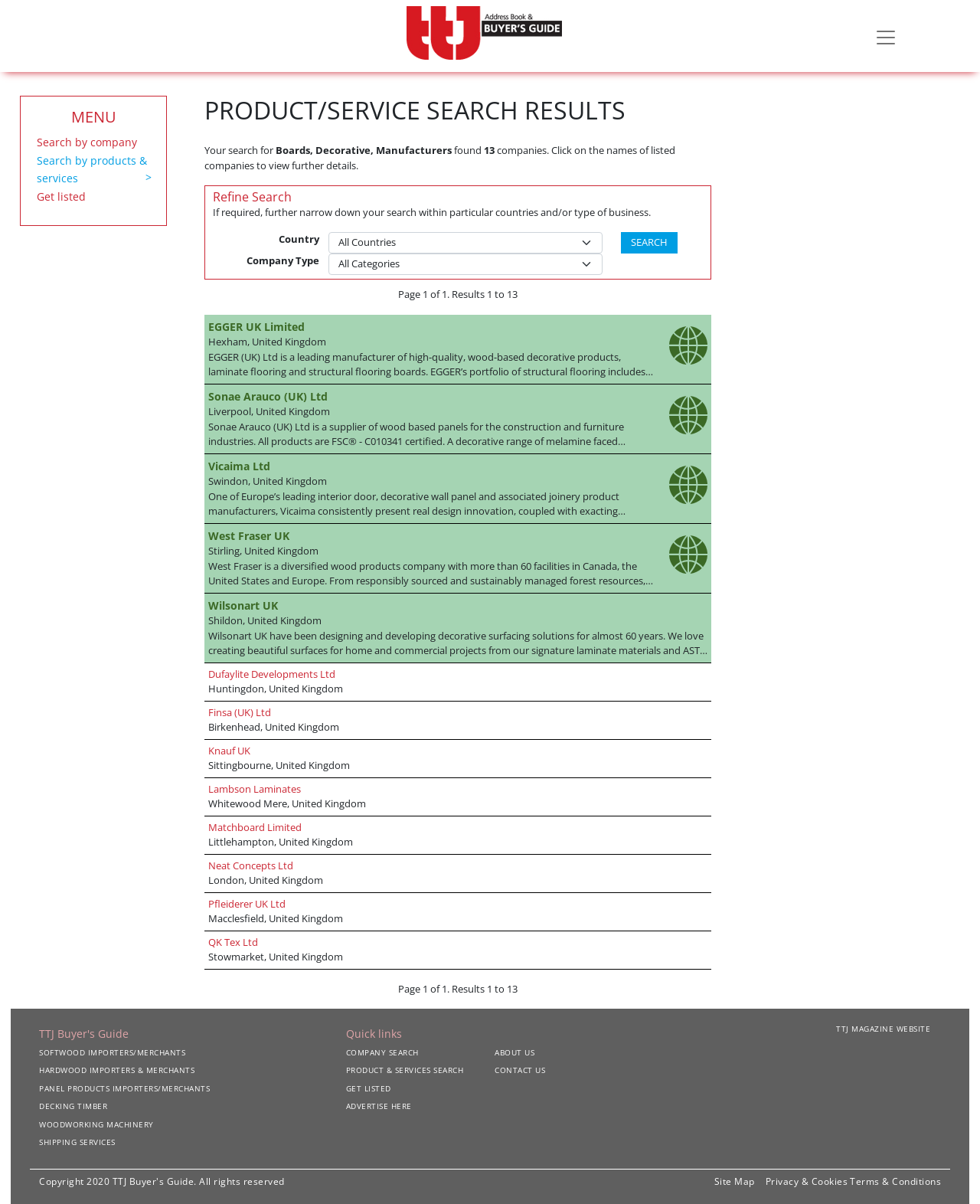Determine the bounding box coordinates of the clickable region to follow the instruction: "Search by company".

[0.037, 0.112, 0.139, 0.124]